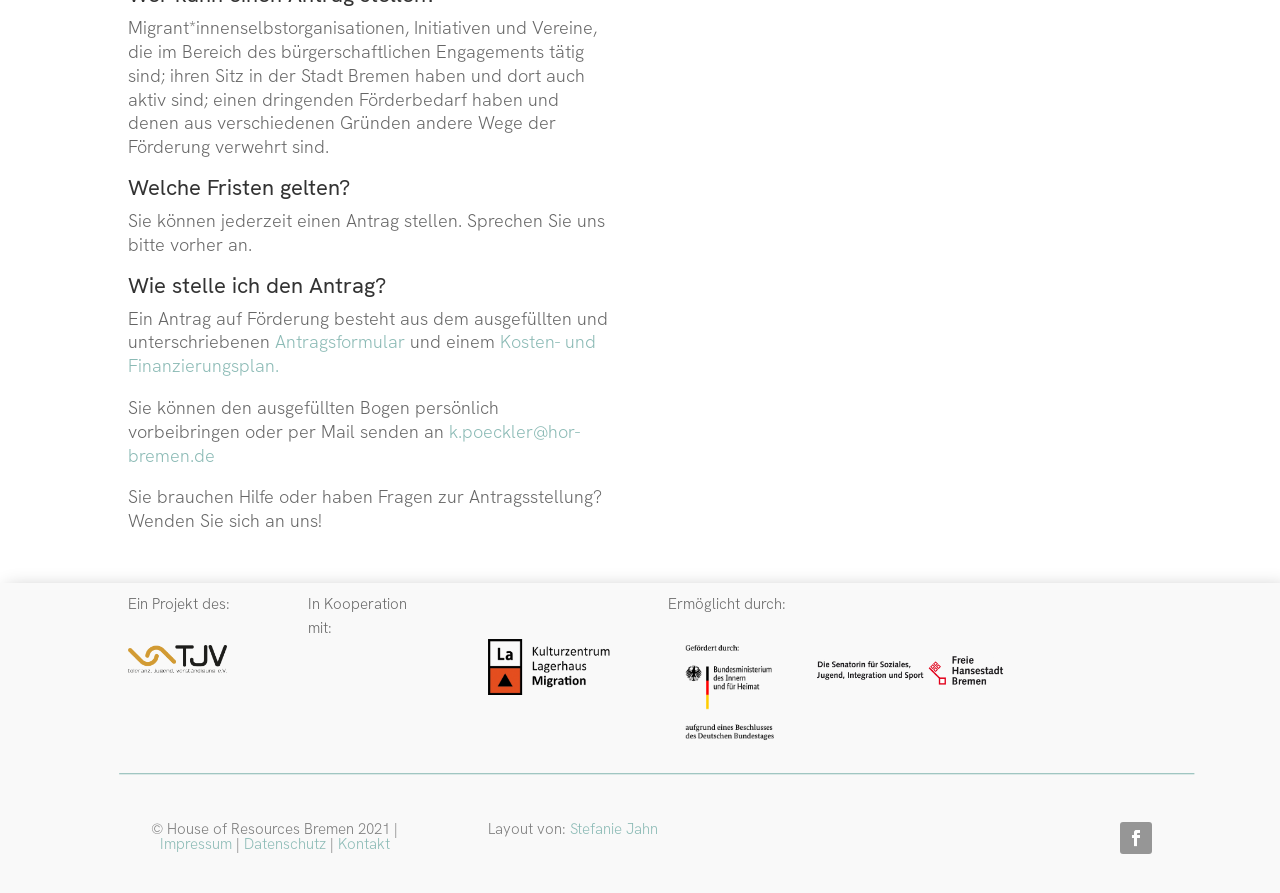Can you specify the bounding box coordinates of the area that needs to be clicked to fulfill the following instruction: "Click the 'Impressum' link"?

[0.125, 0.934, 0.181, 0.956]